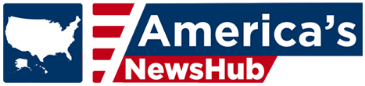Review the image closely and give a comprehensive answer to the question: What is the purpose of the logo?

The logo of 'America's NewsHub' serves as a recognizable symbol for its brand identity in journalism and media, reflecting the platform's mission to provide comprehensive news coverage and emphasizing its focus on American news and events.